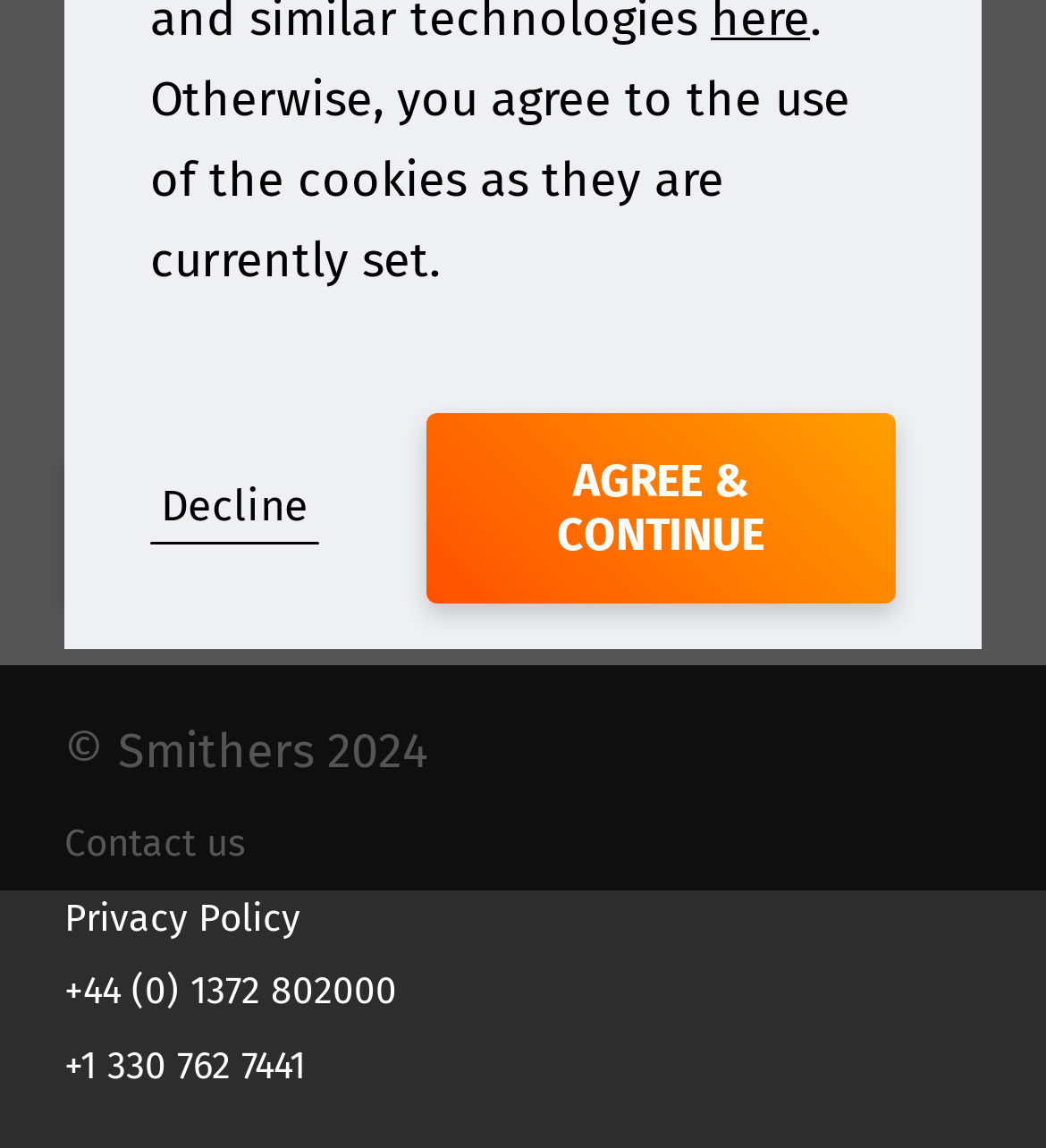Using the given element description, provide the bounding box coordinates (top-left x, top-left y, bottom-right x, bottom-right y) for the corresponding UI element in the screenshot: Privacy Policy

[0.062, 0.78, 0.287, 0.82]